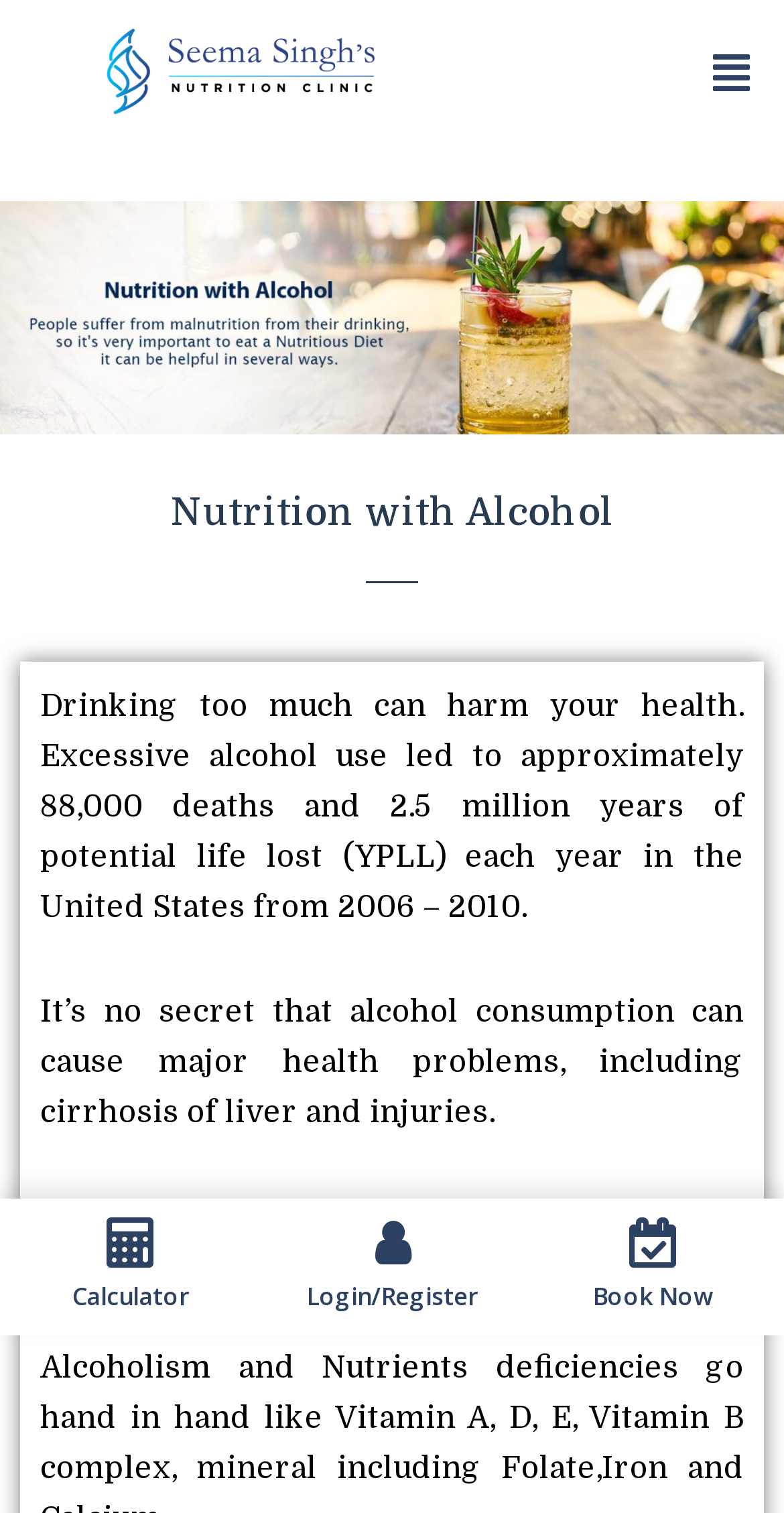Determine the bounding box coordinates in the format (top-left x, top-left y, bottom-right x, bottom-right y). Ensure all values are floating point numbers between 0 and 1. Identify the bounding box of the UI element described by: Login/Register

[0.333, 0.805, 0.667, 0.869]